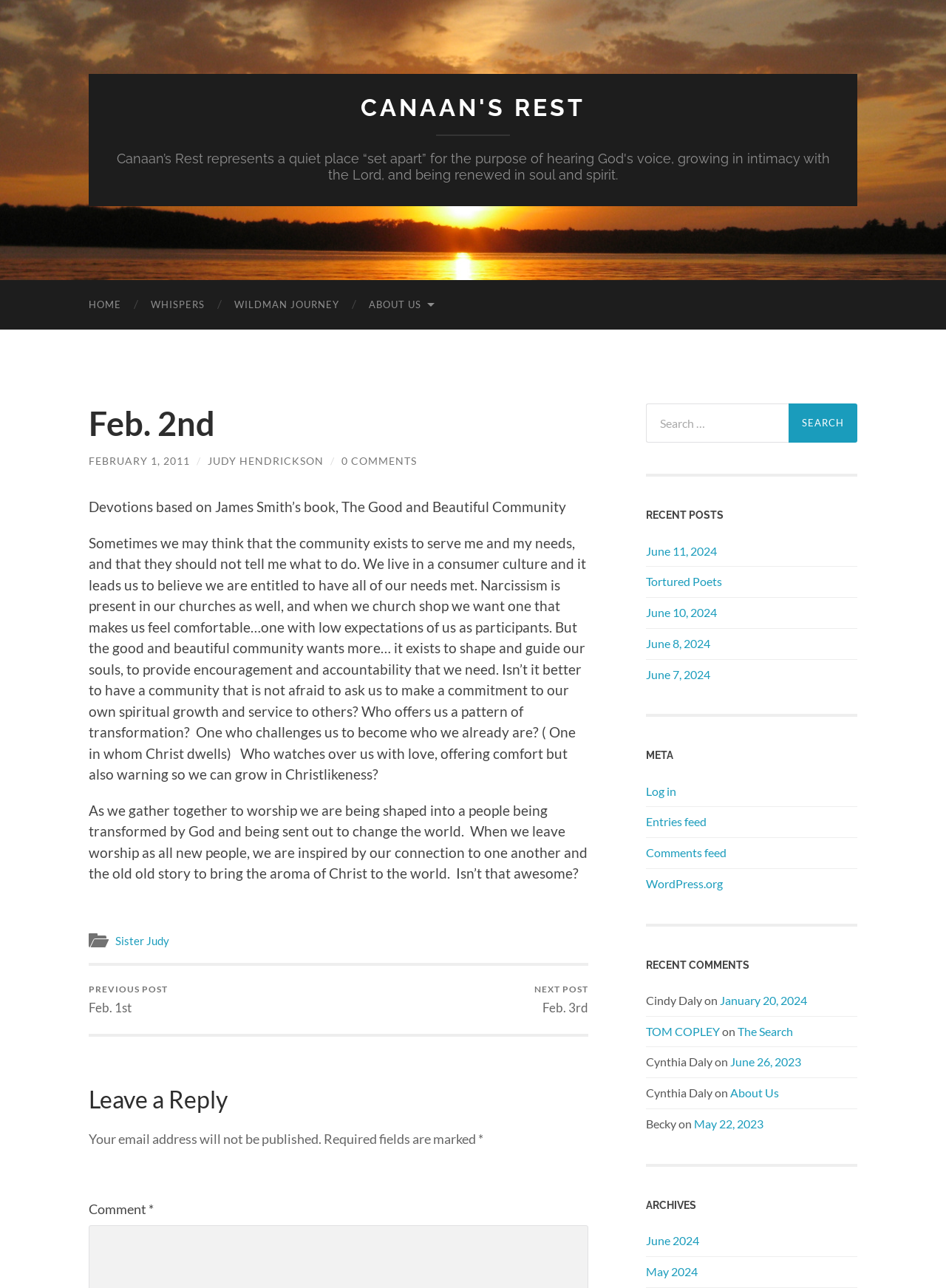Determine the bounding box coordinates of the element that should be clicked to execute the following command: "Leave a reply".

[0.094, 0.844, 0.622, 0.865]